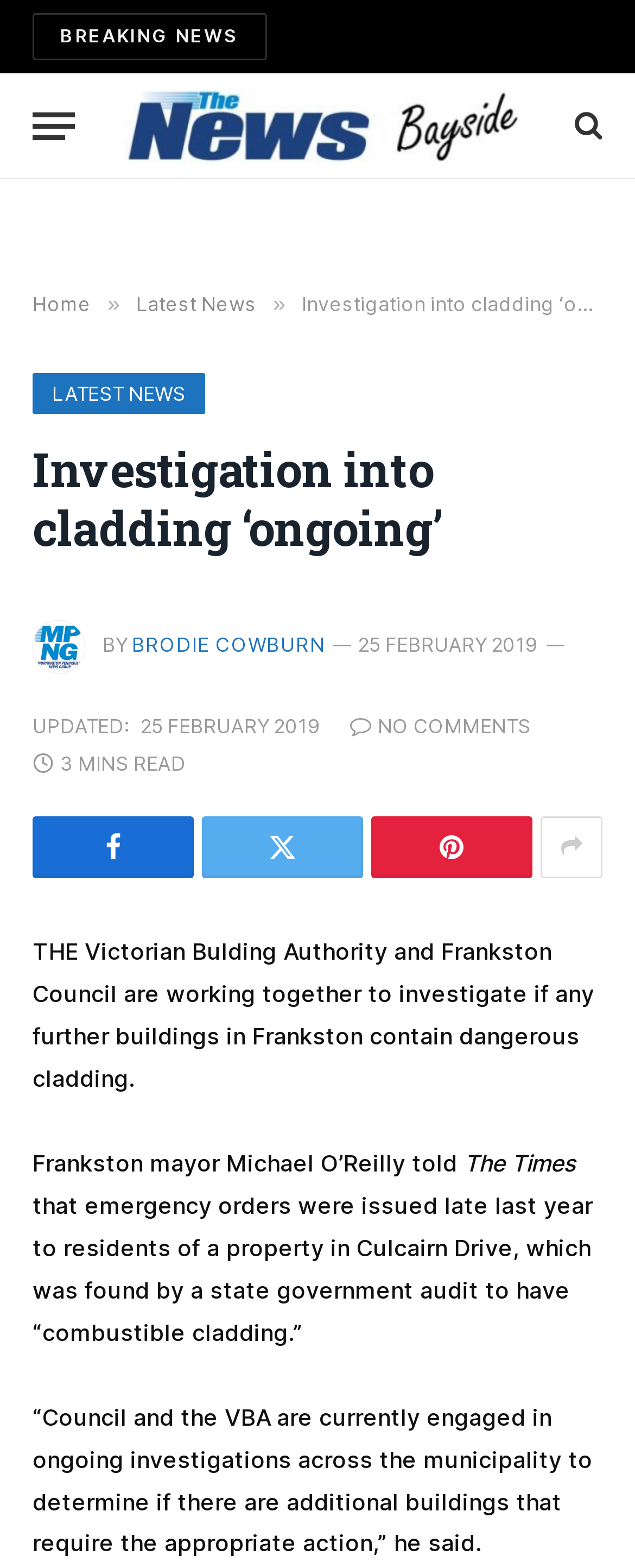Could you highlight the region that needs to be clicked to execute the instruction: "View article by Brodie Cowburn"?

[0.208, 0.403, 0.512, 0.419]